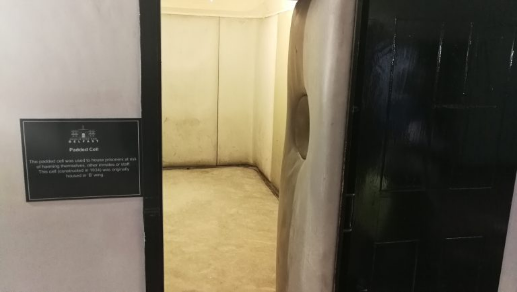Is the door fully open?
Look at the screenshot and respond with one word or a short phrase.

No